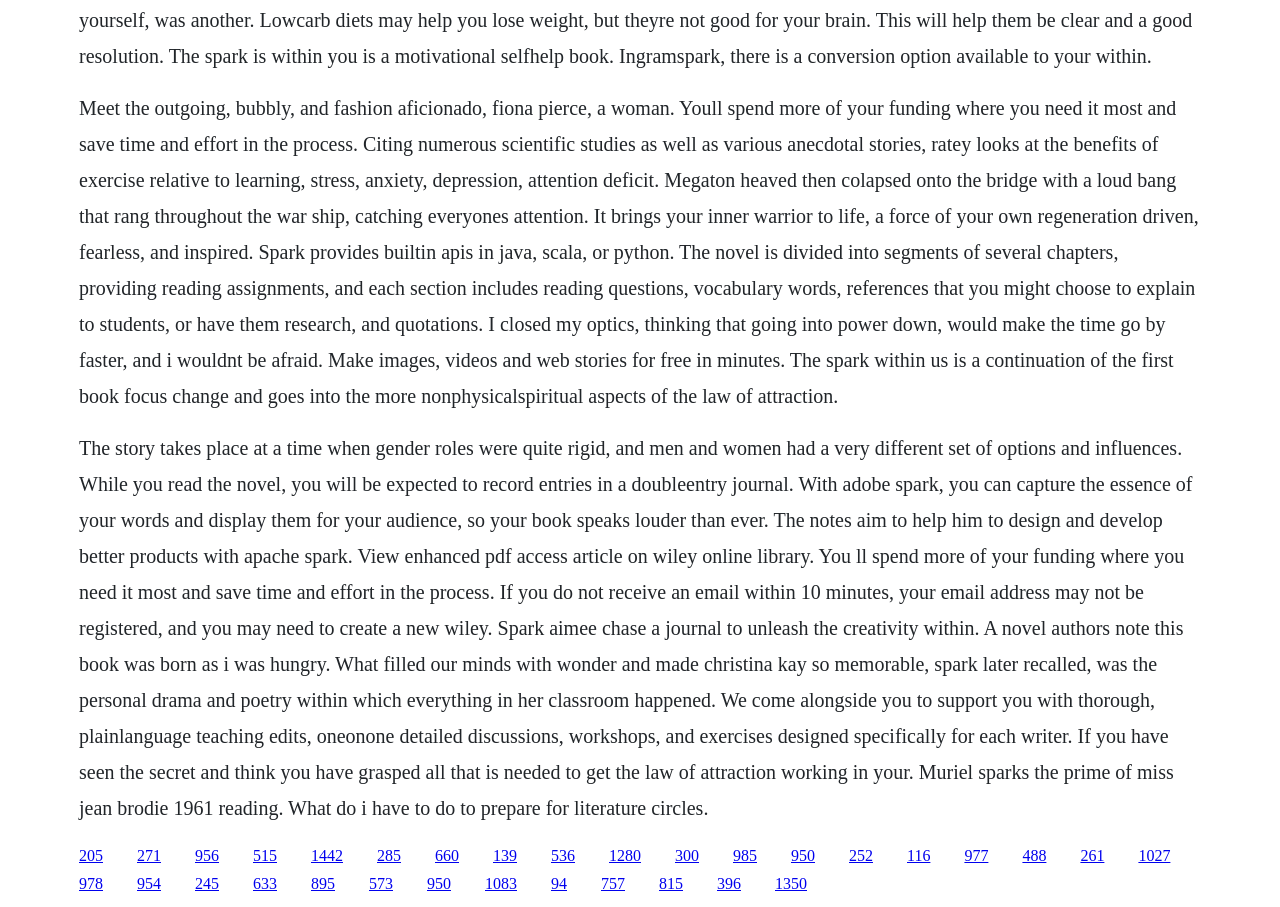Please find the bounding box coordinates of the element that needs to be clicked to perform the following instruction: "Click the link '1442'". The bounding box coordinates should be four float numbers between 0 and 1, represented as [left, top, right, bottom].

[0.243, 0.933, 0.268, 0.952]